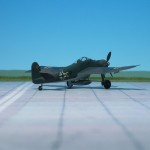Generate a comprehensive description of the image.

This image showcases the Blohm & Voss Bv P. 204, a model aircraft known for its design and historical significance during its era. The aircraft is depicted on a runway against a clear blue sky, highlighting its sleek profile and distinct camouflage paint scheme, typical of military aviation. The low angle of the shot adds to the imposing appearance of the aircraft, emphasizing its wings and propeller. This model represents one of the notable aircraft designs by Blohm & Voss, often celebrated by enthusiasts and historians alike. The photograph captures the aircraft in a way that invites admiration for its engineering and the era it represents.